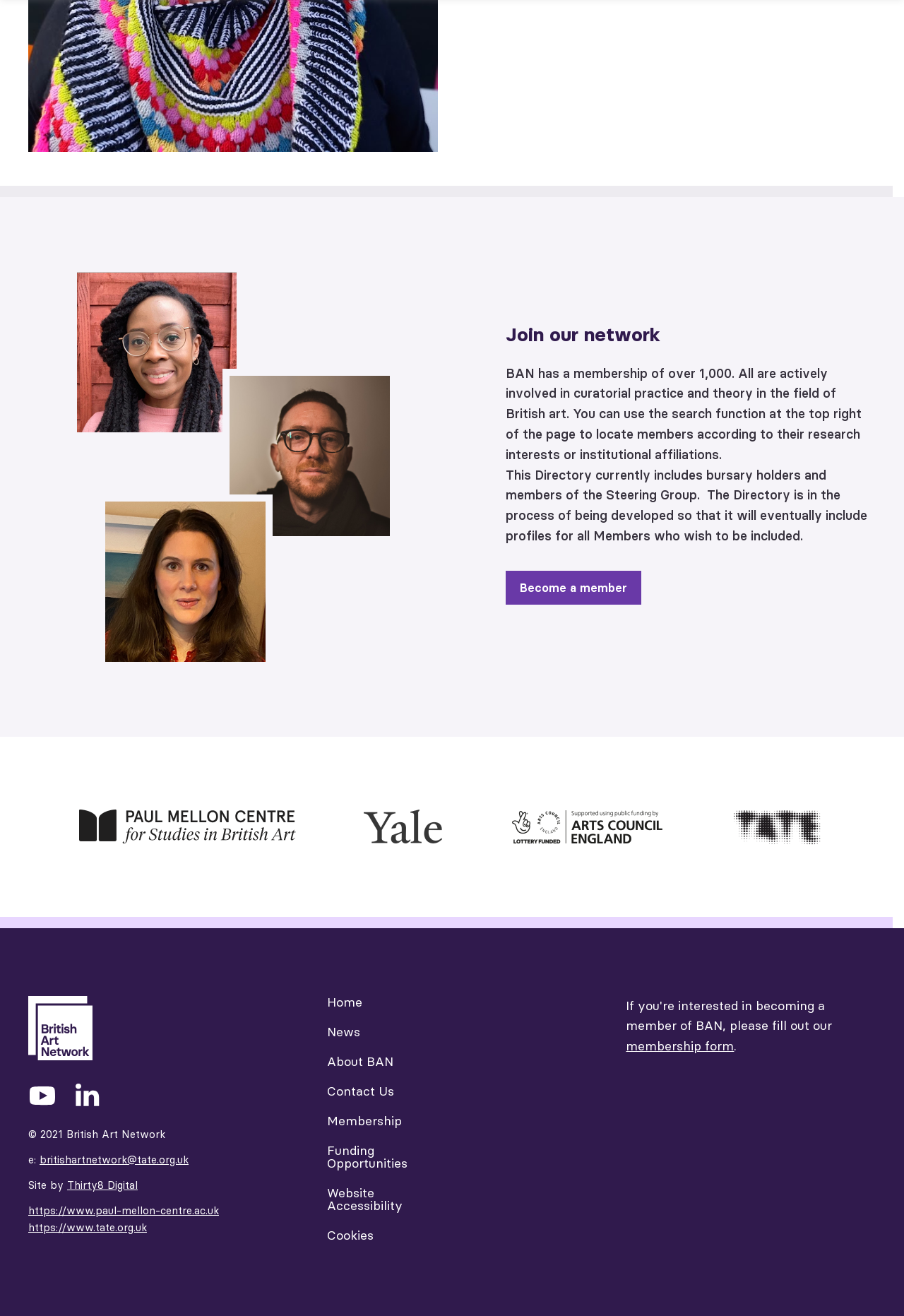Identify the bounding box coordinates for the element you need to click to achieve the following task: "Follow on Facebook". Provide the bounding box coordinates as four float numbers between 0 and 1, in the form [left, top, right, bottom].

None